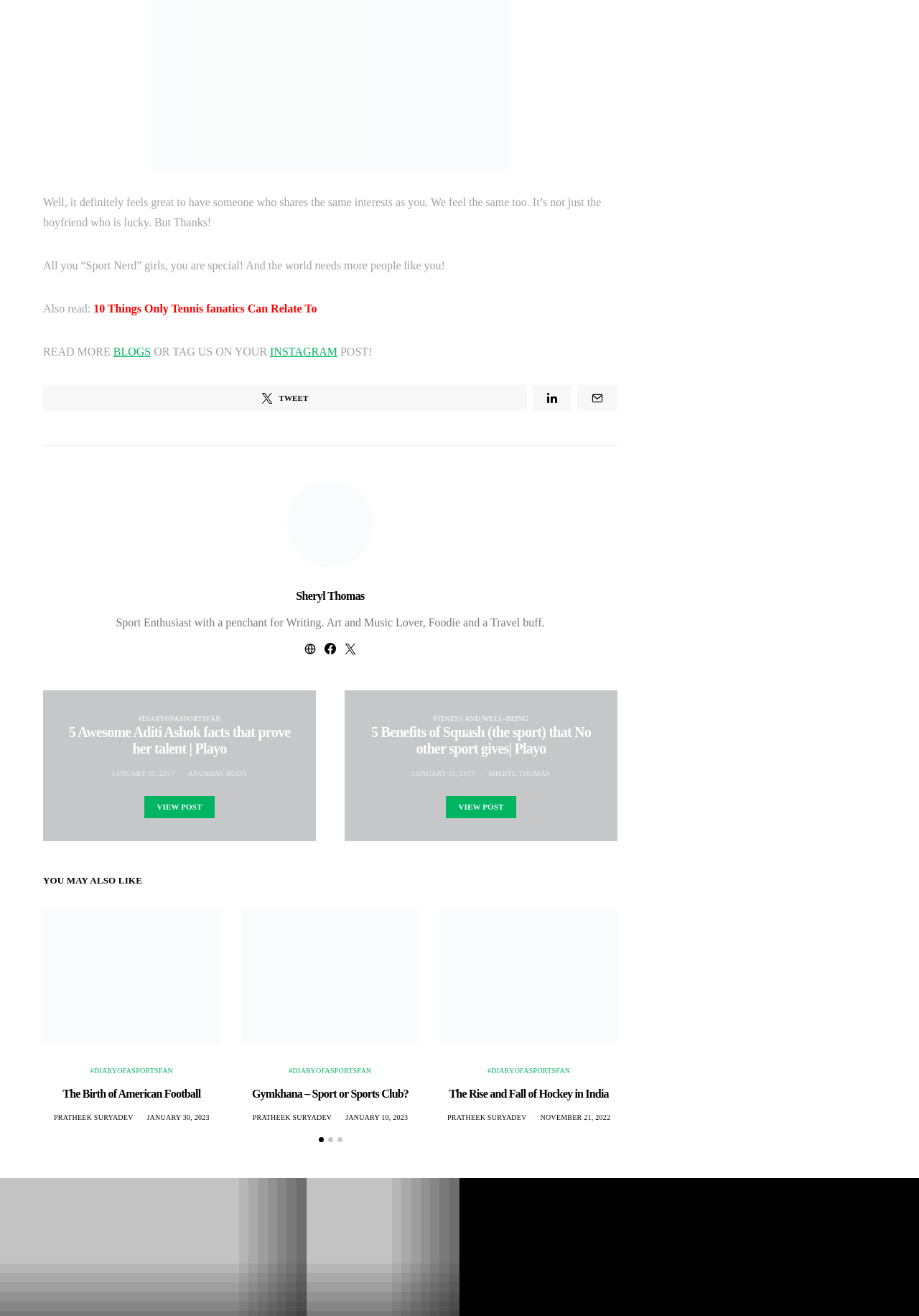Look at the image and give a detailed response to the following question: What is the category of the article with the heading 'The Birth of American Football'?

I found the category of the article by looking at the hashtag '#DIARYOFASPORTSFAN' below the heading 'The Birth of American Football'.